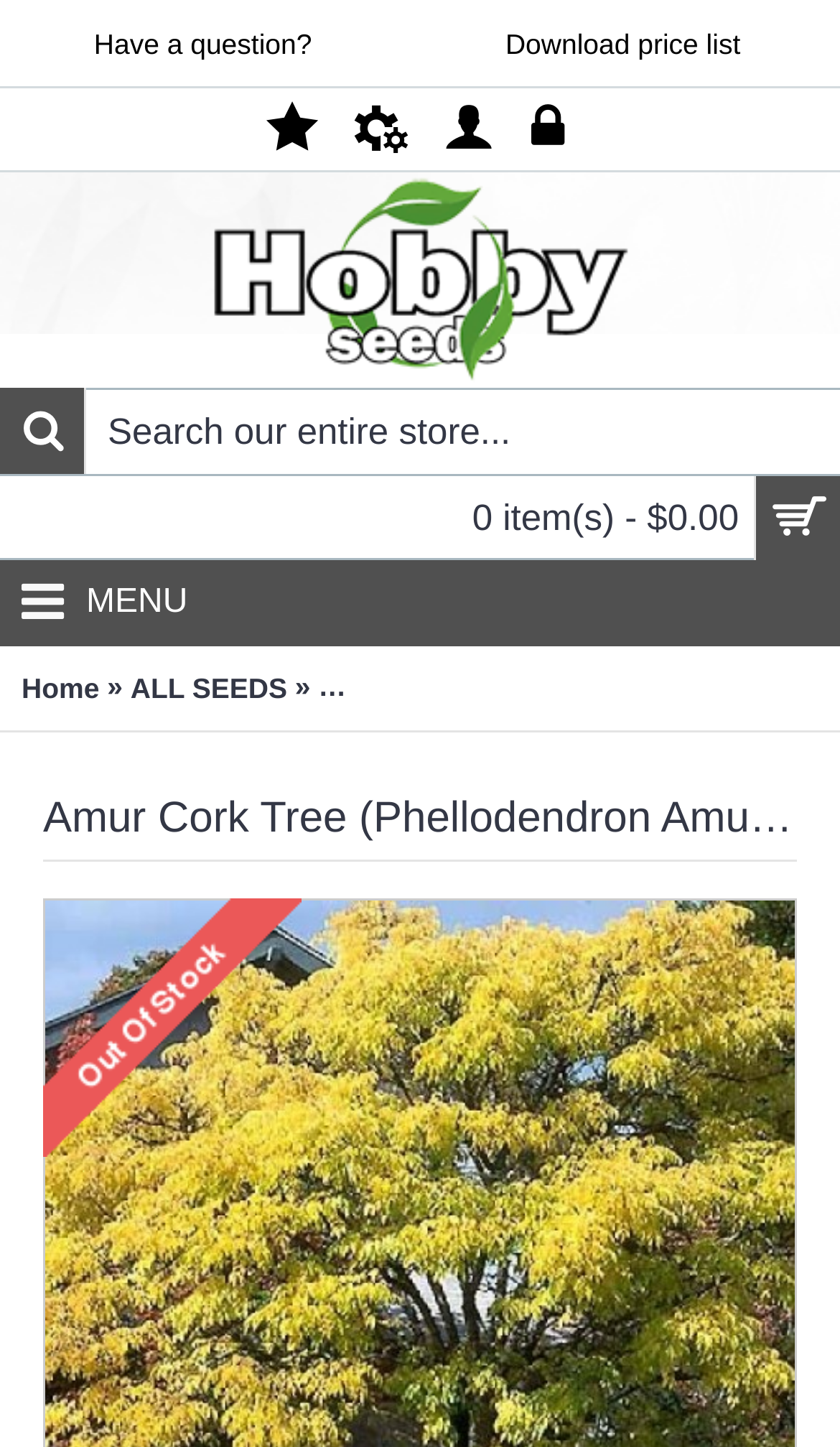What is the name of the online store?
Based on the image, provide a one-word or brief-phrase response.

HobbySeeds